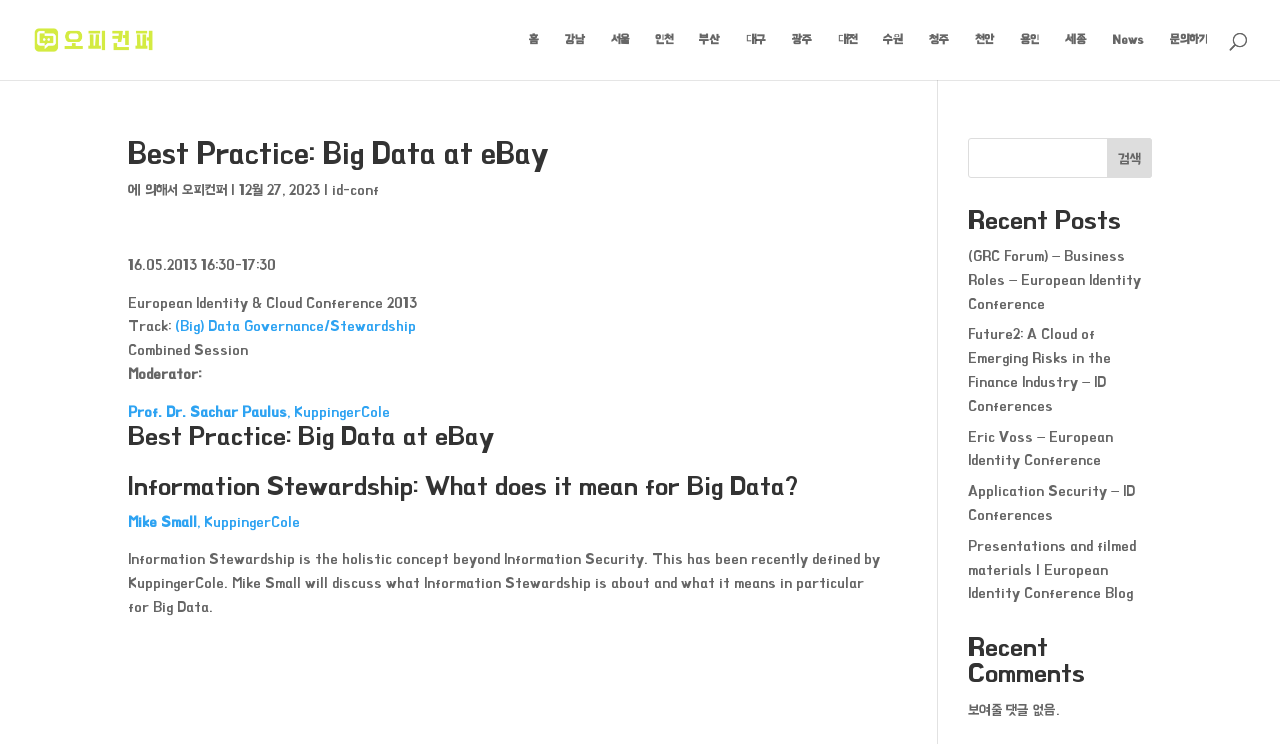Determine the main headline from the webpage and extract its text.

Best Practice: Big Data at eBay